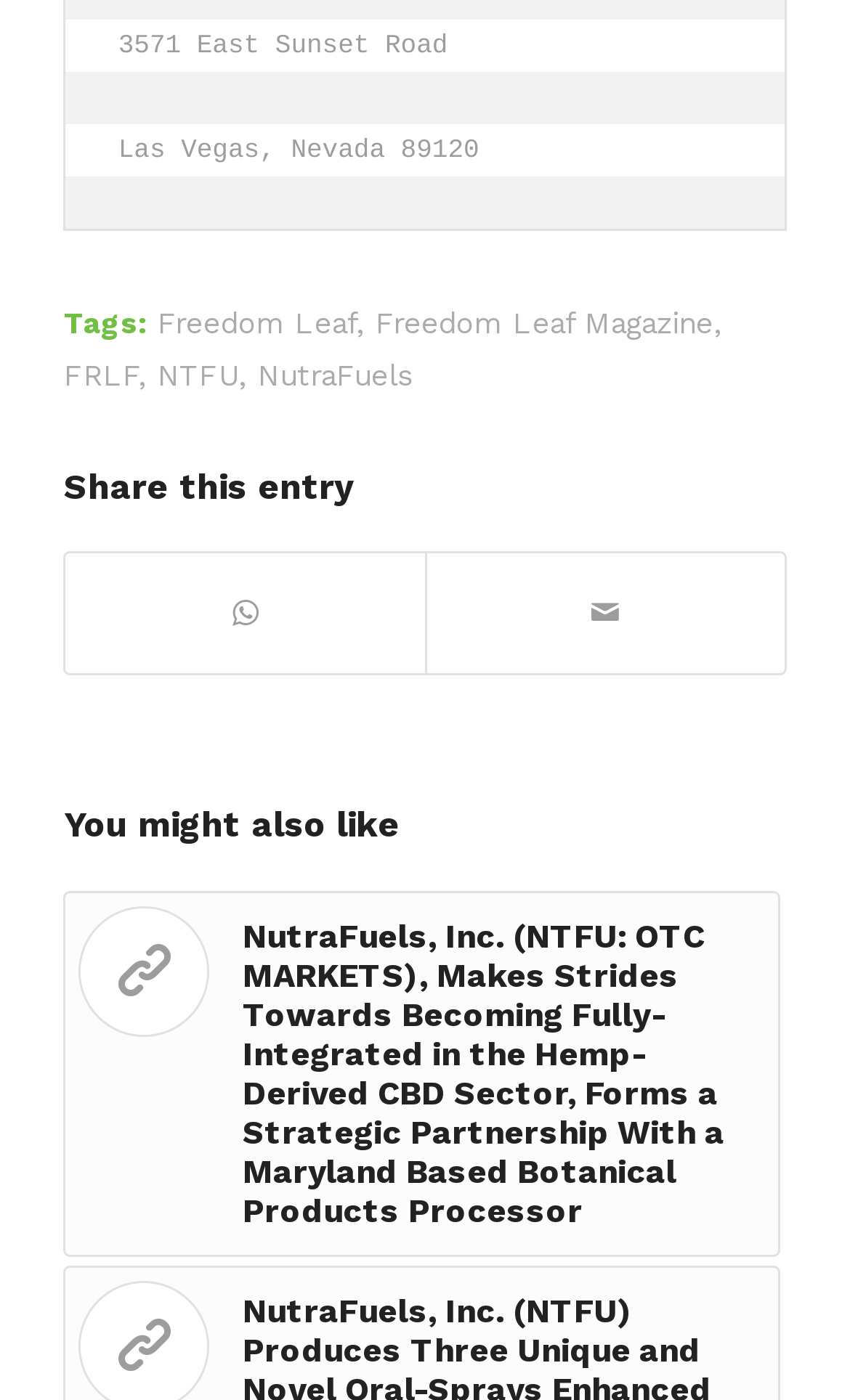How many sharing options are available?
Based on the screenshot, provide your answer in one word or phrase.

2